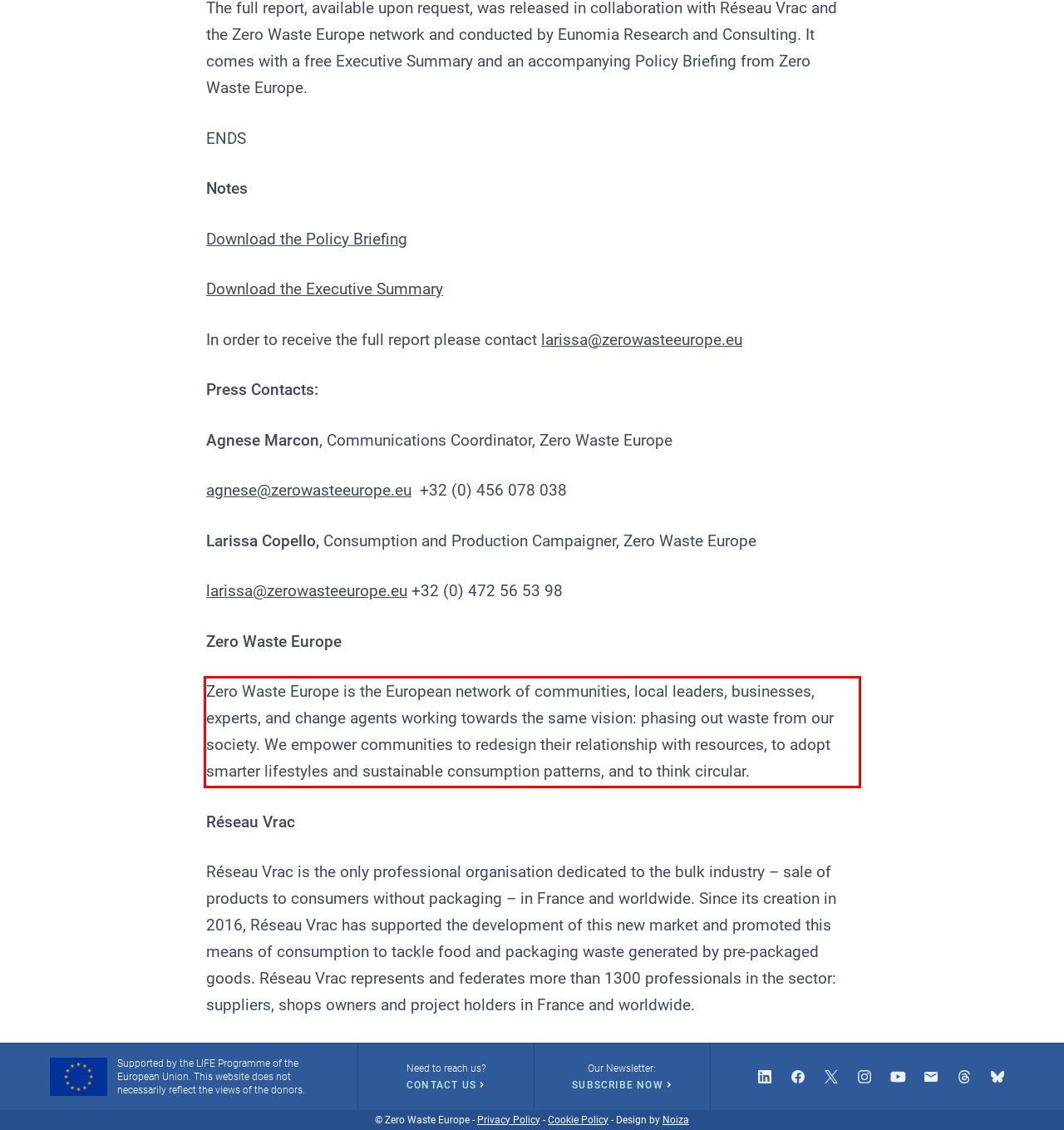You have a screenshot with a red rectangle around a UI element. Recognize and extract the text within this red bounding box using OCR.

Zero Waste Europe is the European network of communities, local leaders, businesses, experts, and change agents working towards the same vision: phasing out waste from our society. We empower communities to redesign their relationship with resources, to adopt smarter lifestyles and sustainable consumption patterns, and to think circular.